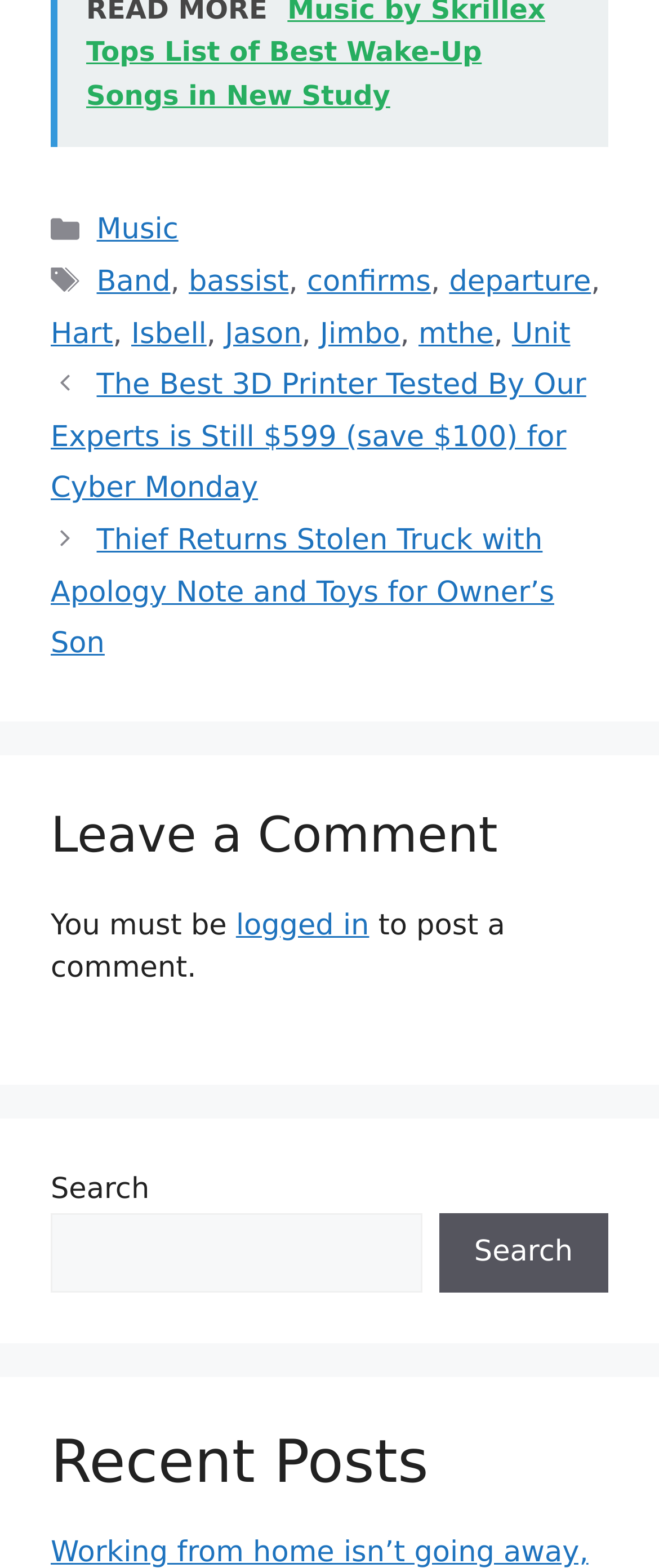What is the category of the post 'The Best 3D Printer Tested By Our Experts is Still $599 (save $100) for Cyber Monday'?
Look at the webpage screenshot and answer the question with a detailed explanation.

The post 'The Best 3D Printer Tested By Our Experts is Still $599 (save $100) for Cyber Monday' is listed under the 'Posts' section, and the footer section has a link 'Music' which suggests that the post is related to the music category.